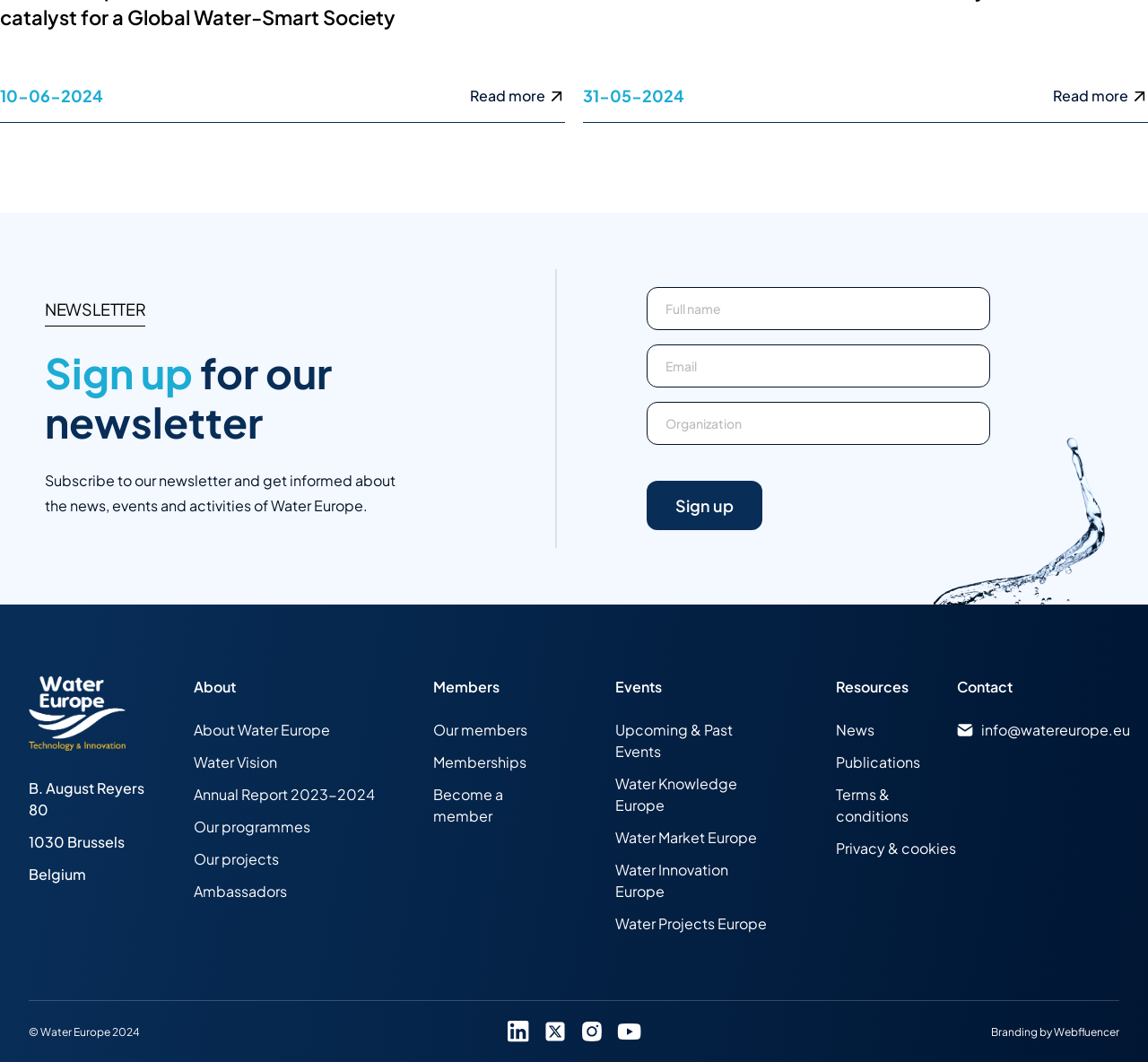For the element described, predict the bounding box coordinates as (top-left x, top-left y, bottom-right x, bottom-right y). All values should be between 0 and 1. Element description: Annual Report 2023-2024

[0.169, 0.739, 0.327, 0.759]